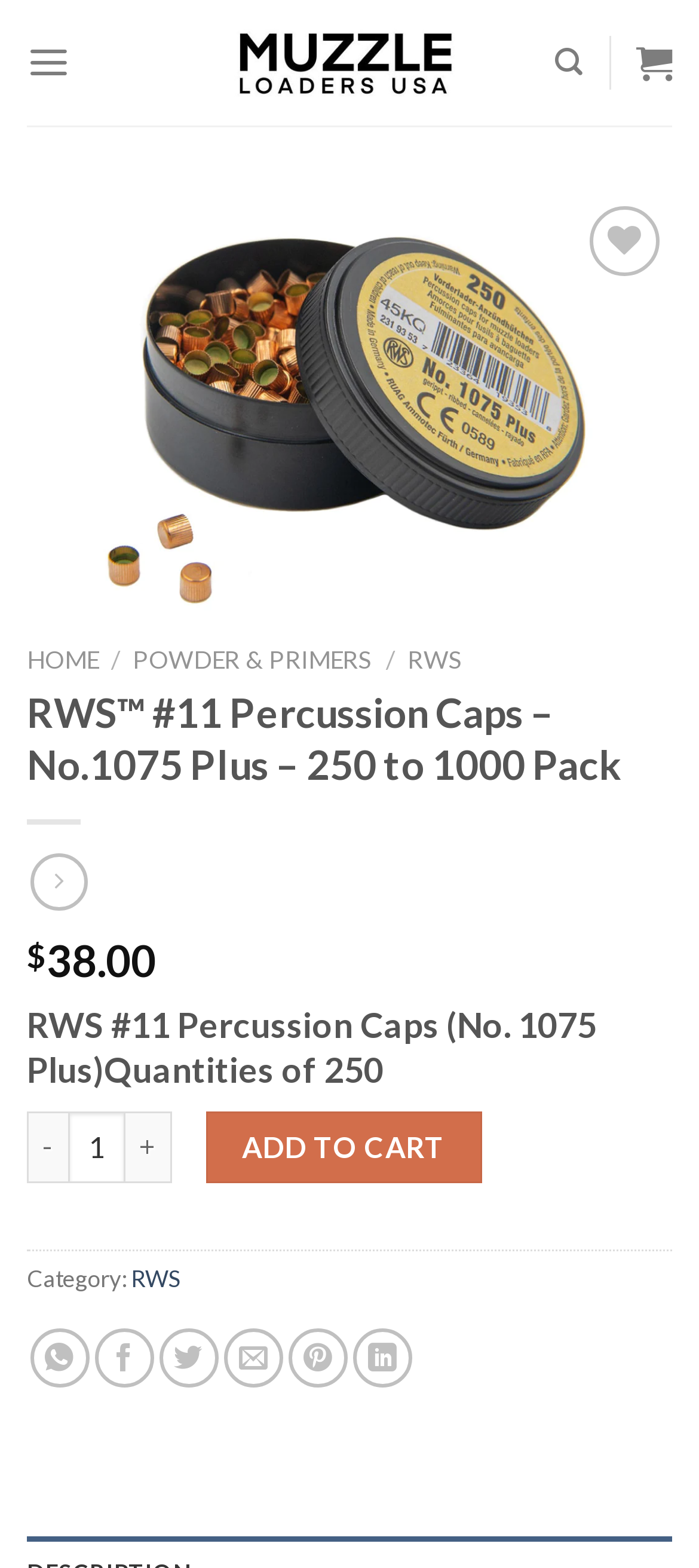Using the element description: "Subscribe to our YouTube channel", determine the bounding box coordinates. The coordinates should be in the format [left, top, right, bottom], with values between 0 and 1.

None